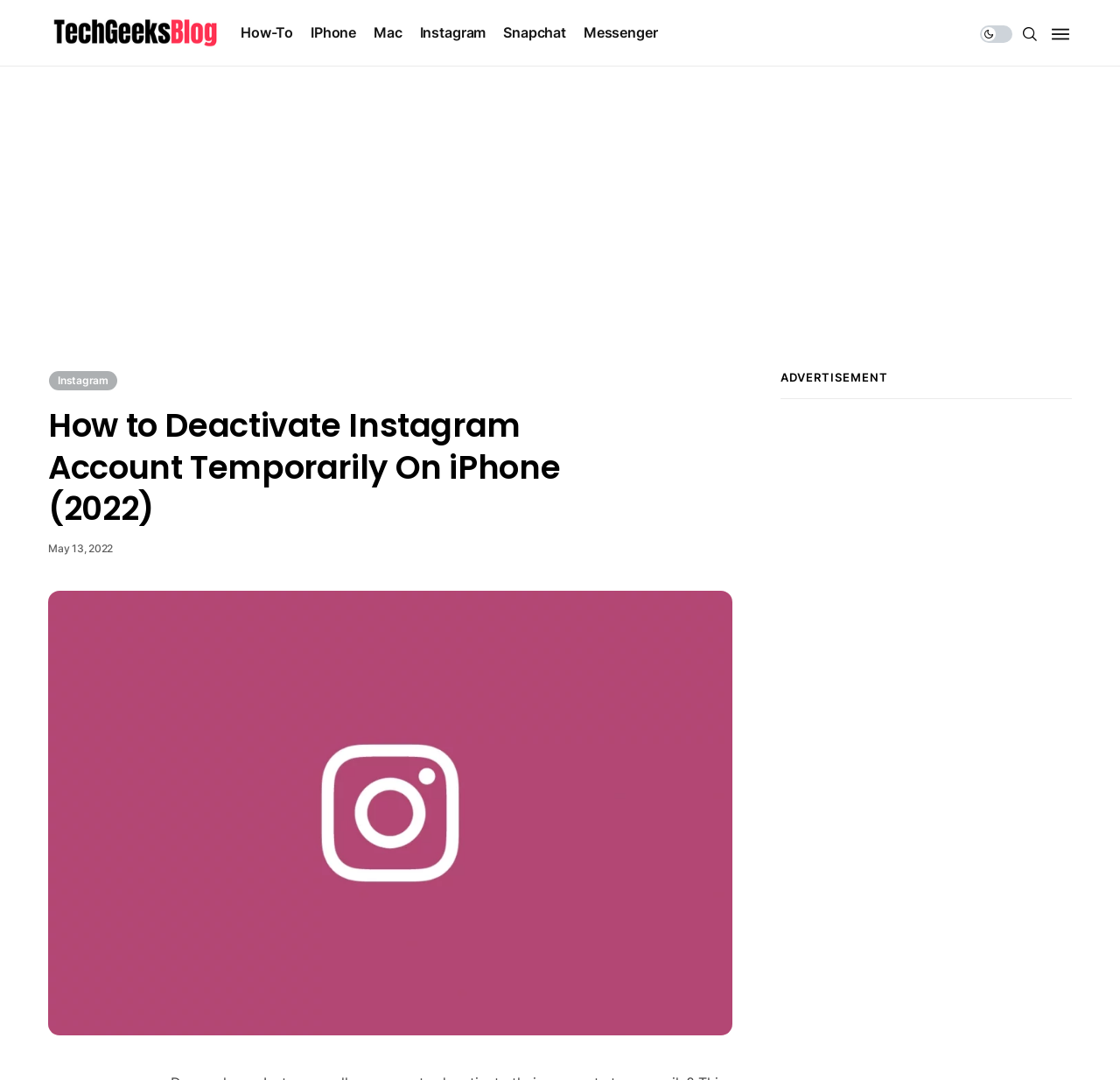Answer the question using only a single word or phrase: 
What is the website's tagline?

A place for Tech Geeks